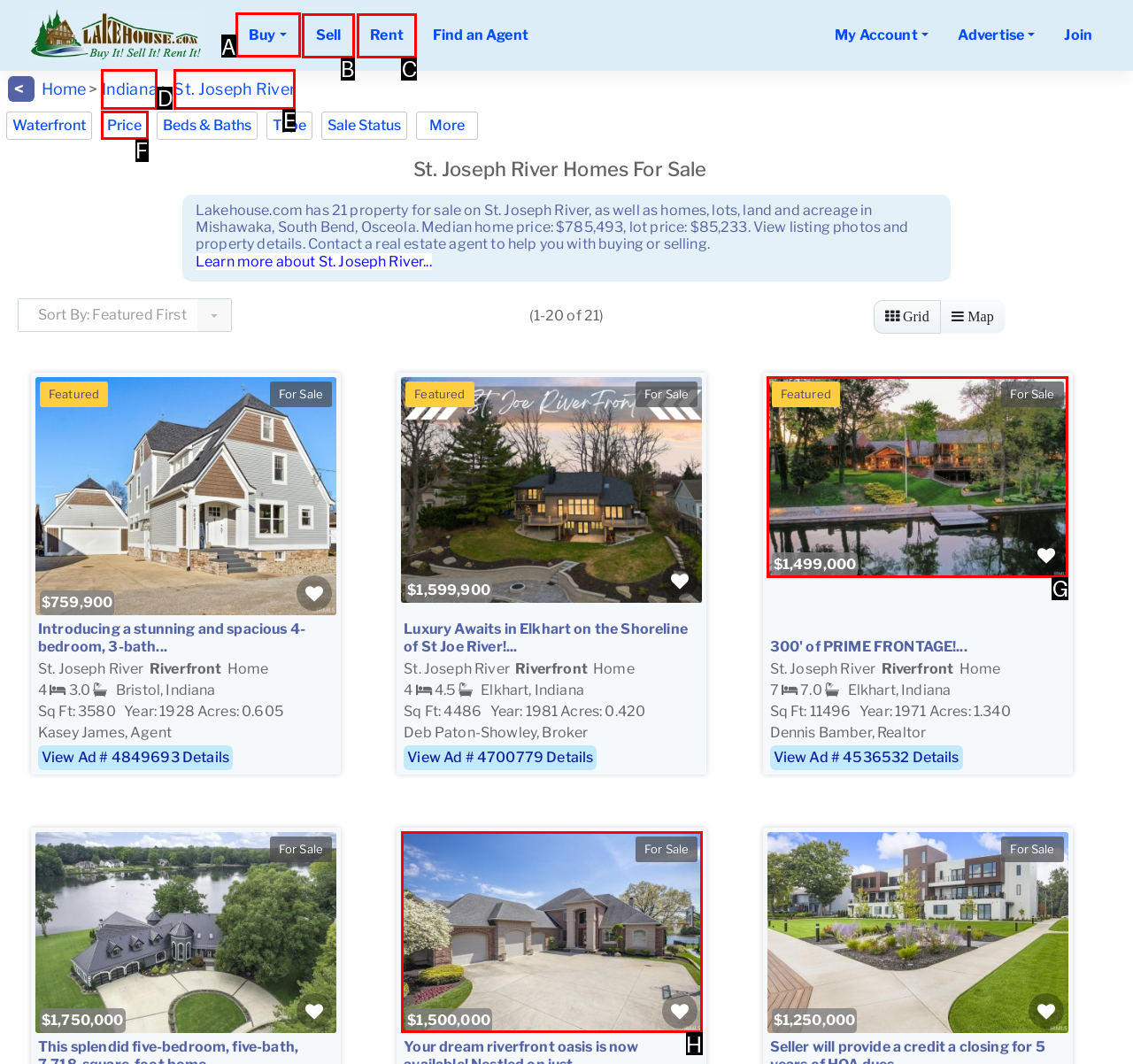Identify the letter of the UI element I need to click to carry out the following instruction: Click the 'Buy' button

A